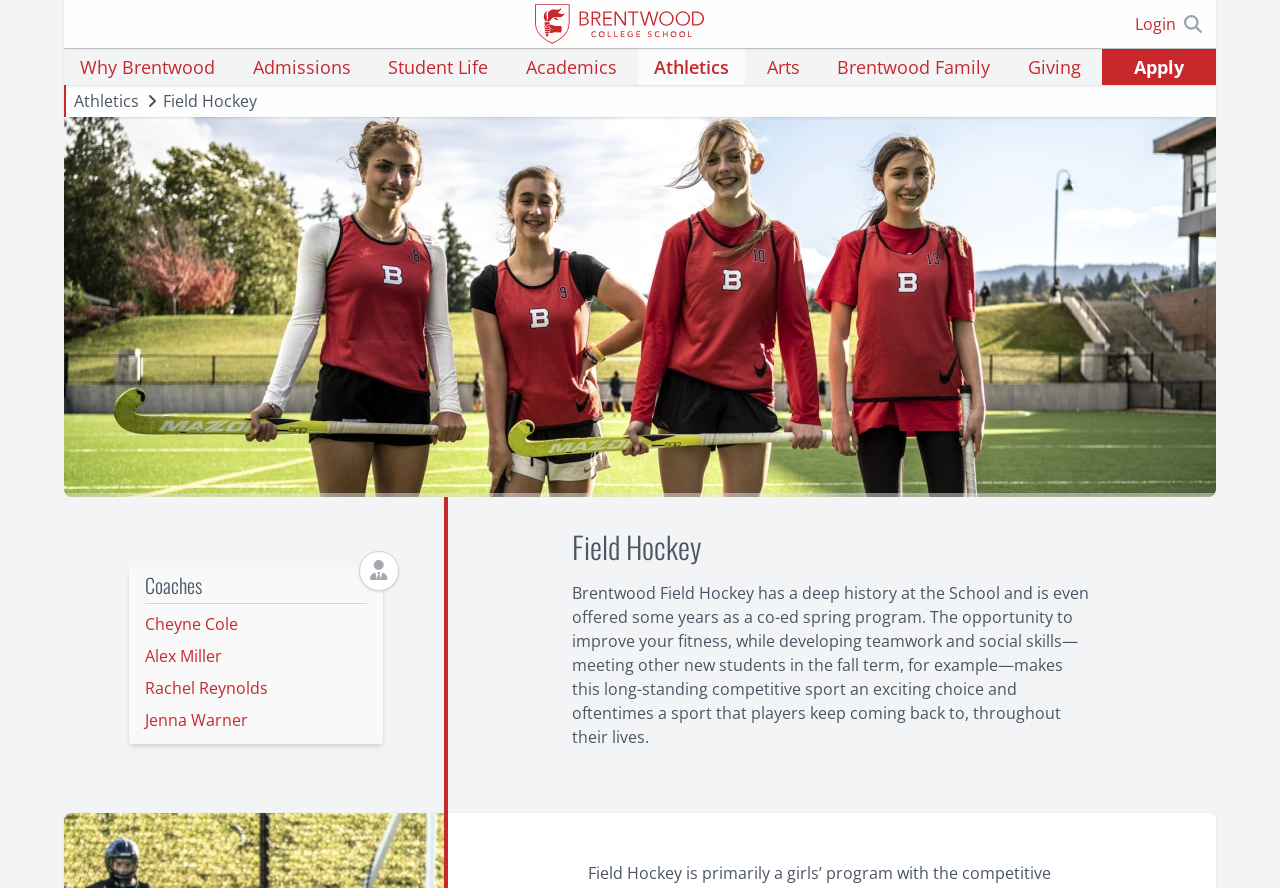Pinpoint the bounding box coordinates of the area that must be clicked to complete this instruction: "Learn about Coach Cheyne Cole".

[0.114, 0.69, 0.186, 0.715]